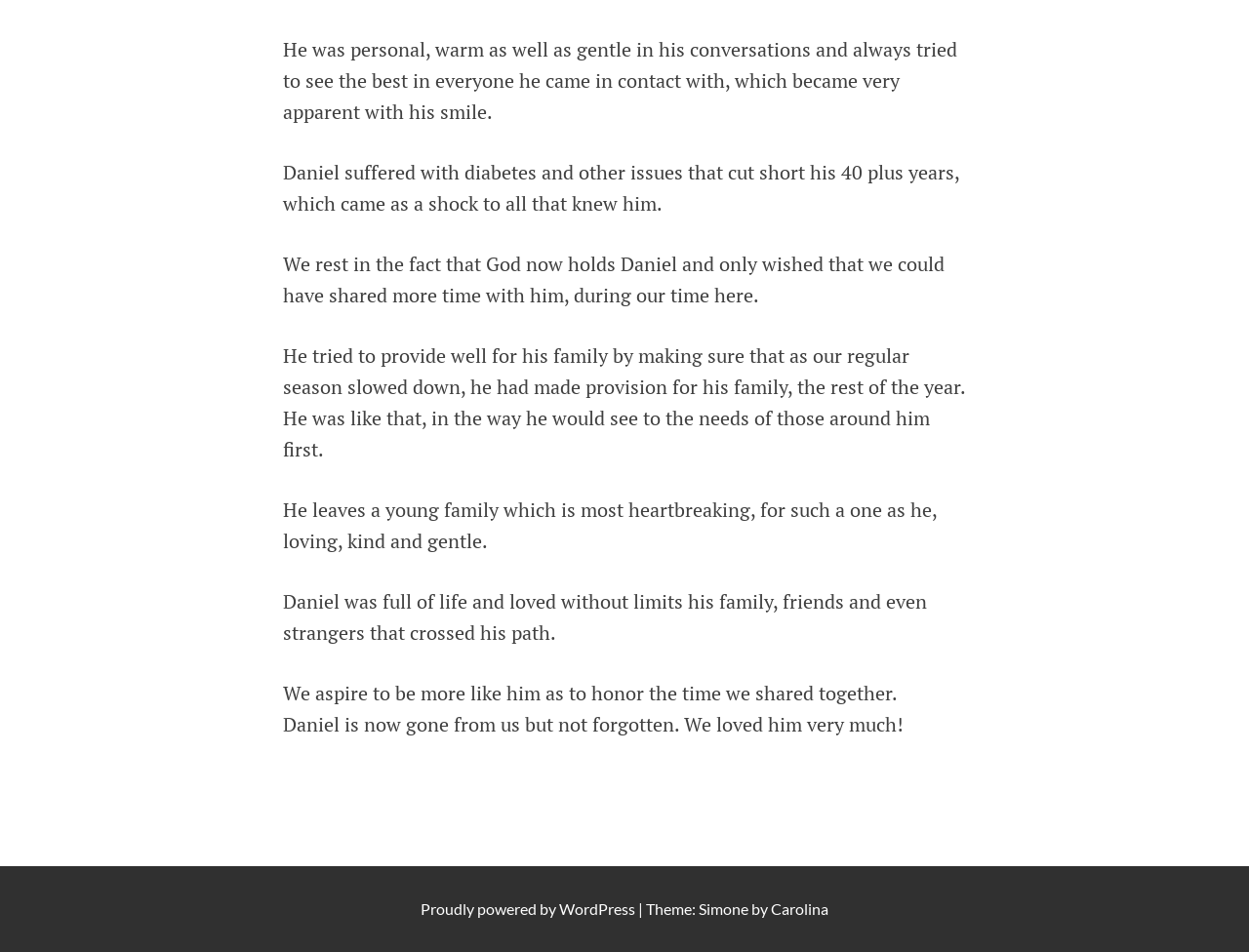Locate the bounding box coordinates of the UI element described by: "Carolina". Provide the coordinates as four float numbers between 0 and 1, formatted as [left, top, right, bottom].

[0.617, 0.944, 0.663, 0.964]